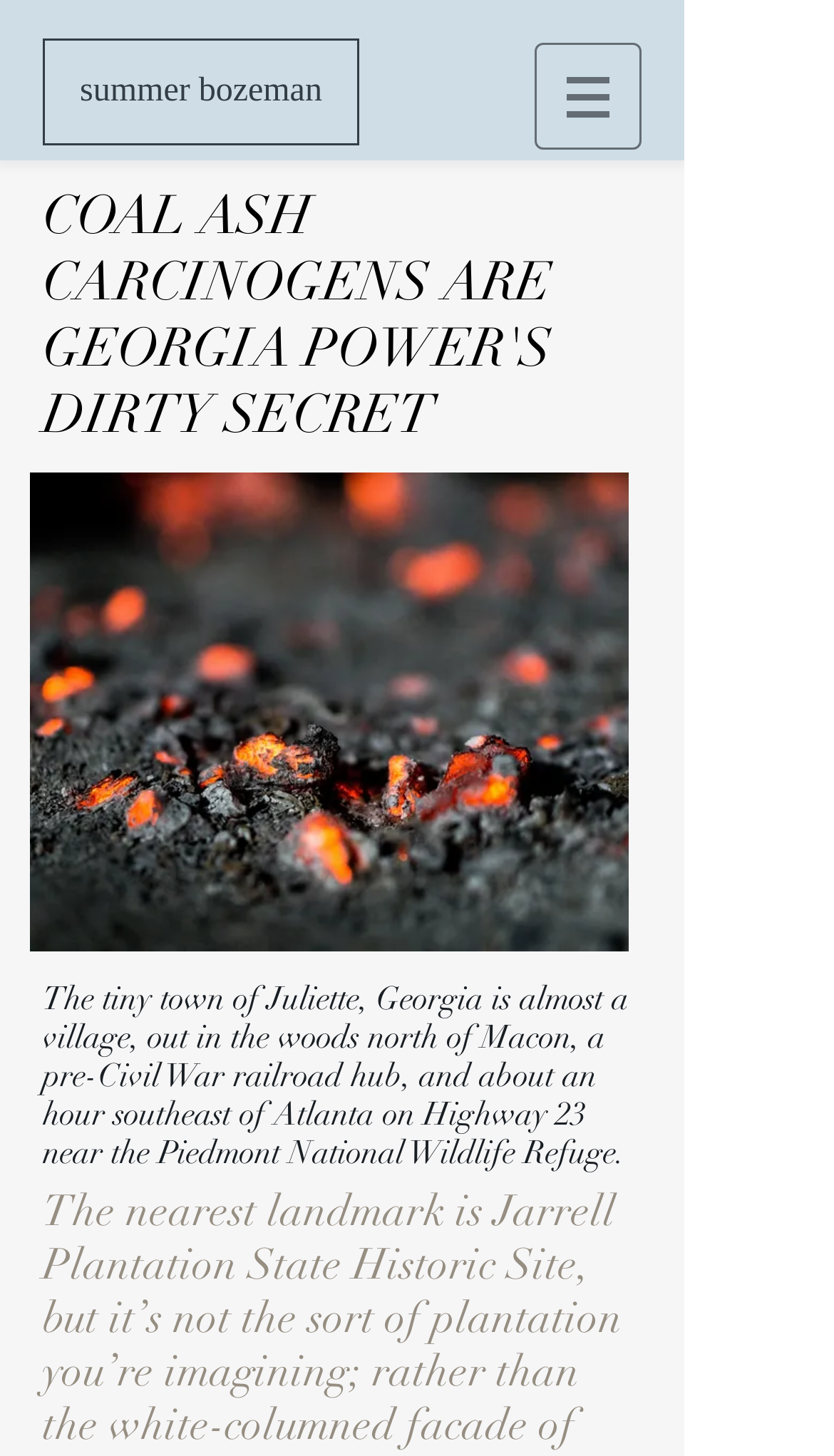Answer in one word or a short phrase: 
What is the location of the town mentioned in the article?

Georgia